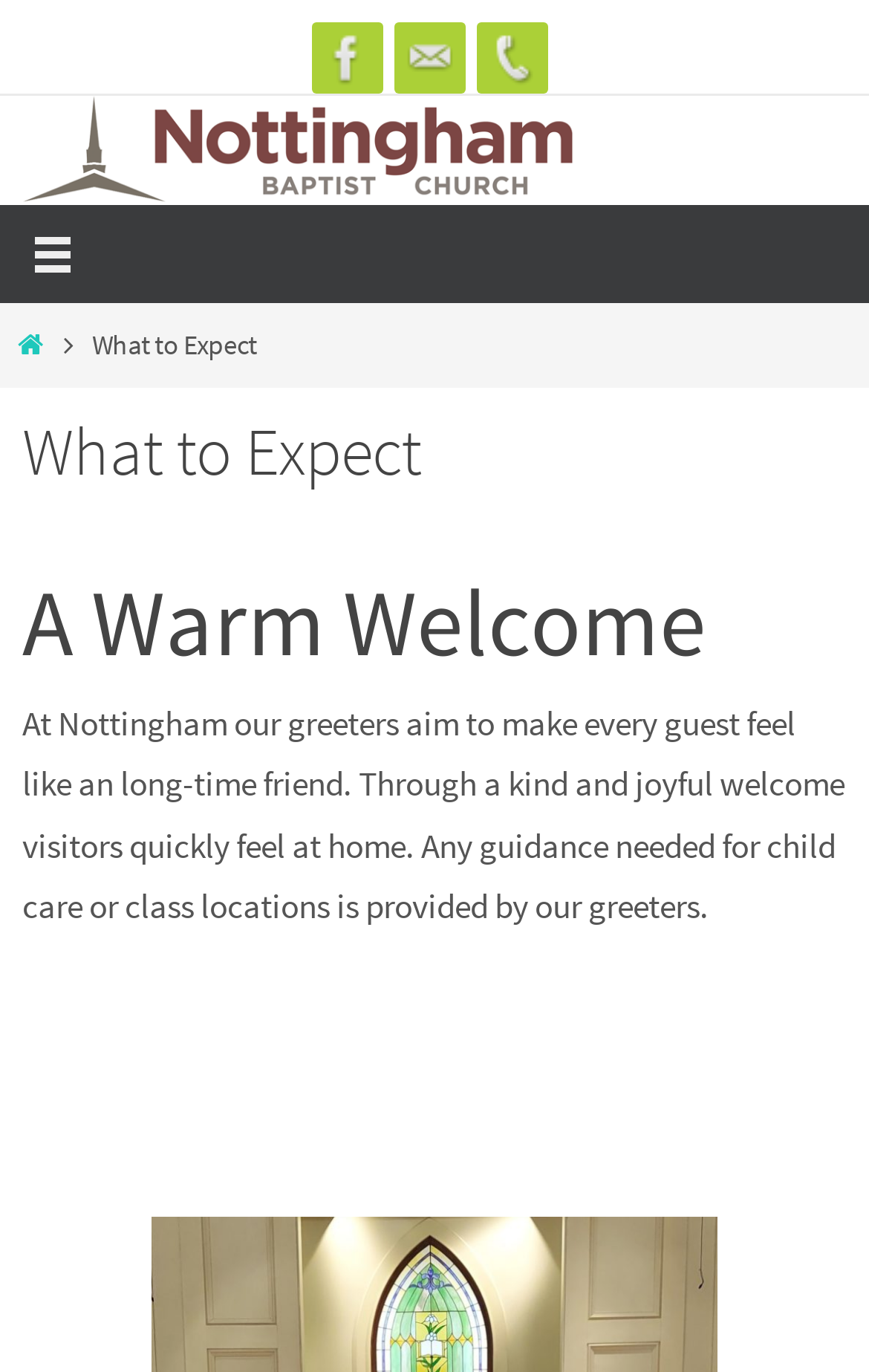Please extract the primary headline from the webpage.

What to Expect